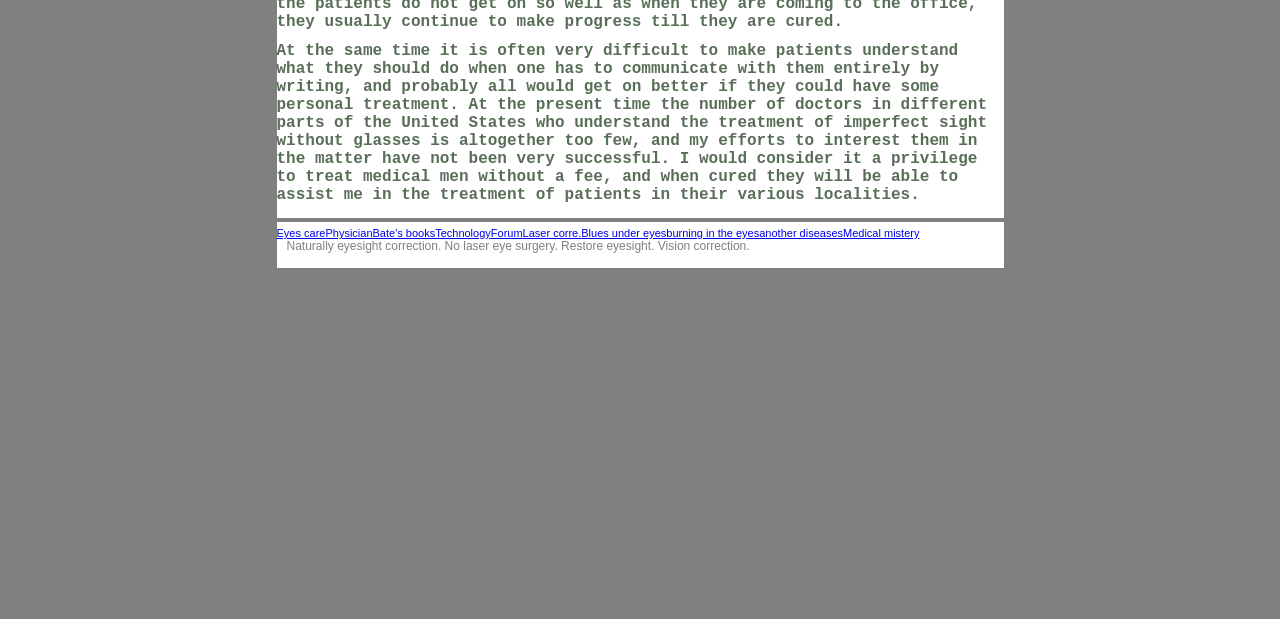Respond to the question below with a single word or phrase:
What is the author's concern about doctors?

Too few understand treatment